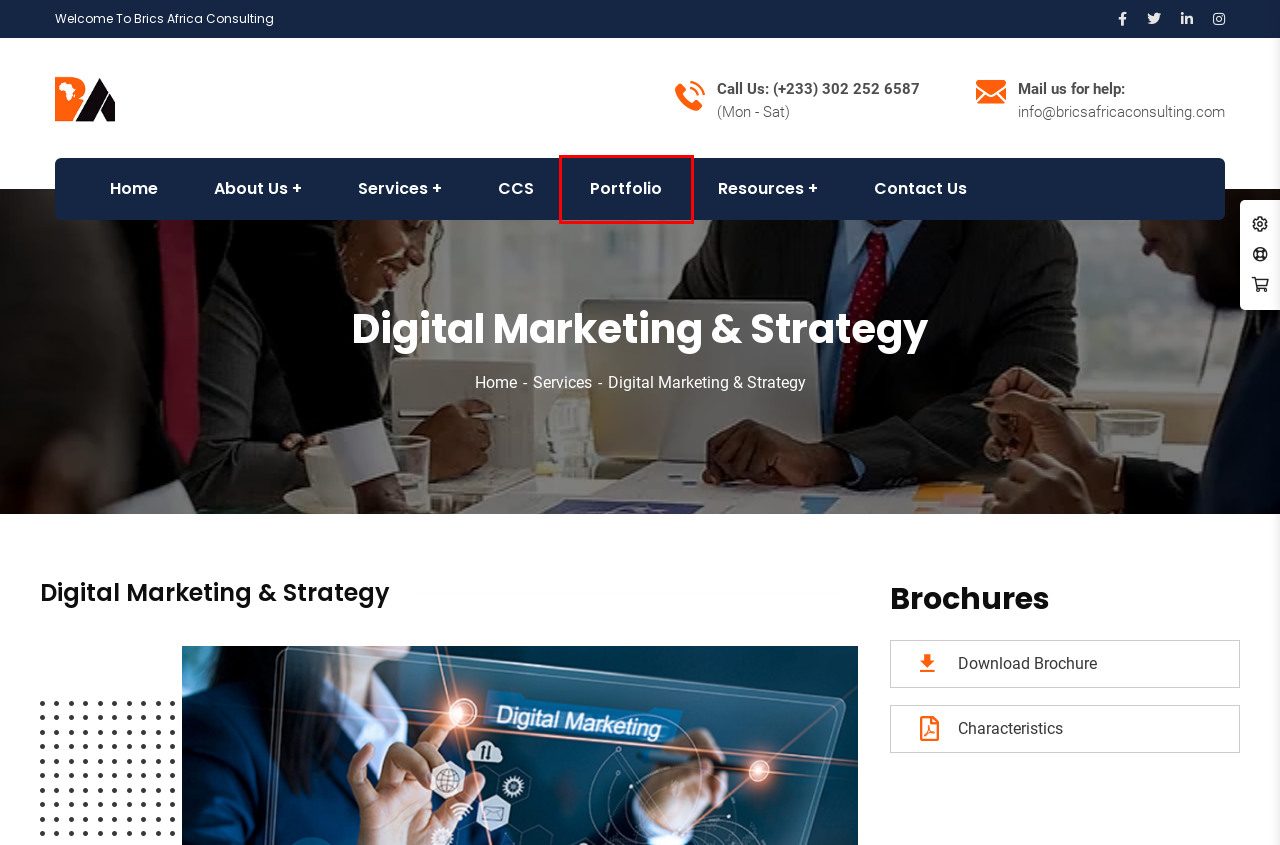Consider the screenshot of a webpage with a red bounding box and select the webpage description that best describes the new page that appears after clicking the element inside the red box. Here are the candidates:
A. Product development cycle-Ux Guide For Beginners – Brics Africa Consulting
B. Corporate Connect Series – Brics Africa Consulting
C. Brics Africa Consulting
D. Challenges and Advantages of Digital Marketing – Brics Africa Consulting
E. Business Growth – Brics Africa Consulting
F. Contact Us – Brics Africa Consulting
G. Financial Modelling – Brics Africa Consulting
H. Services – Brics Africa Consulting

E